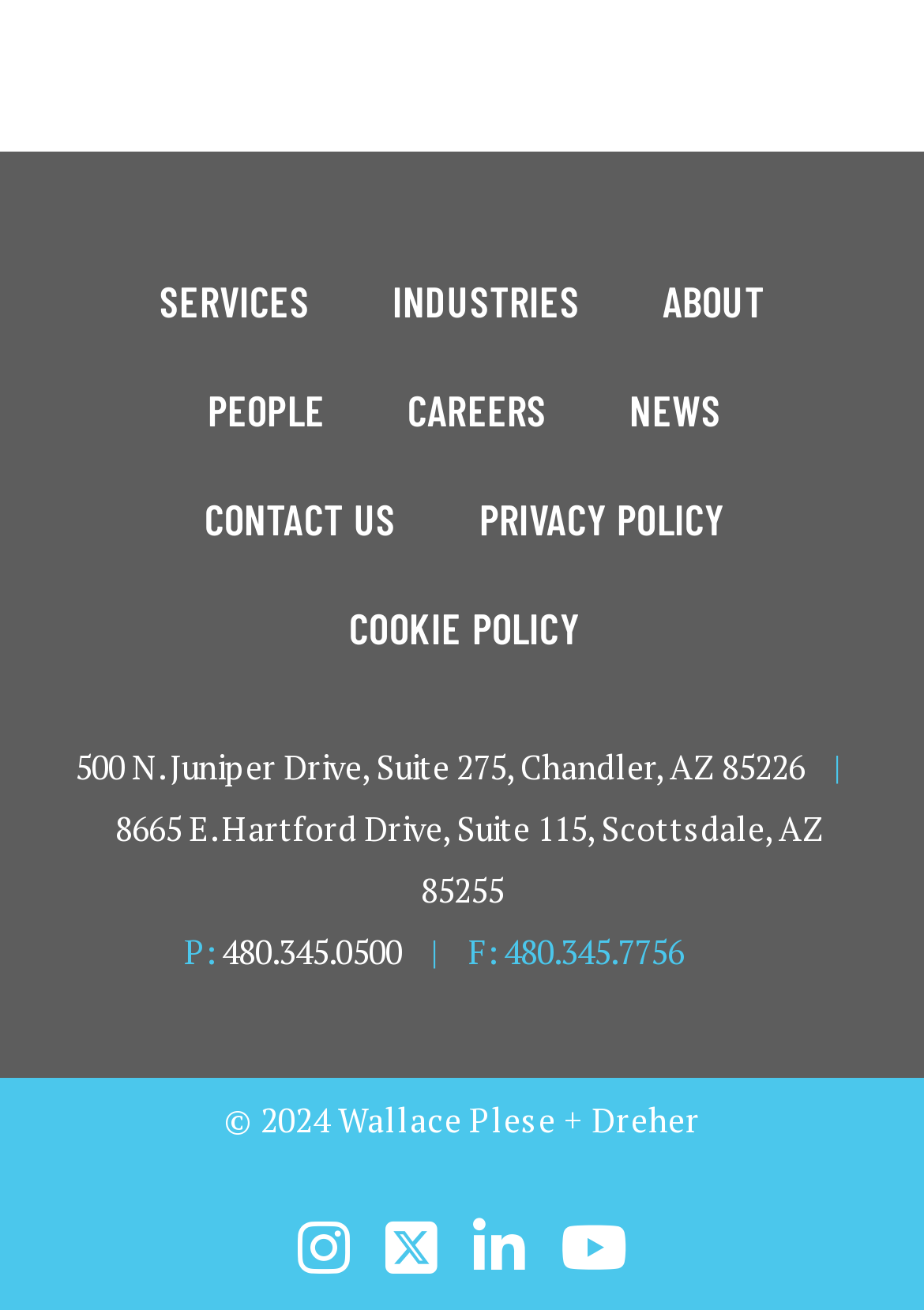Find the bounding box coordinates of the element I should click to carry out the following instruction: "Learn about teaching in Scotland".

None